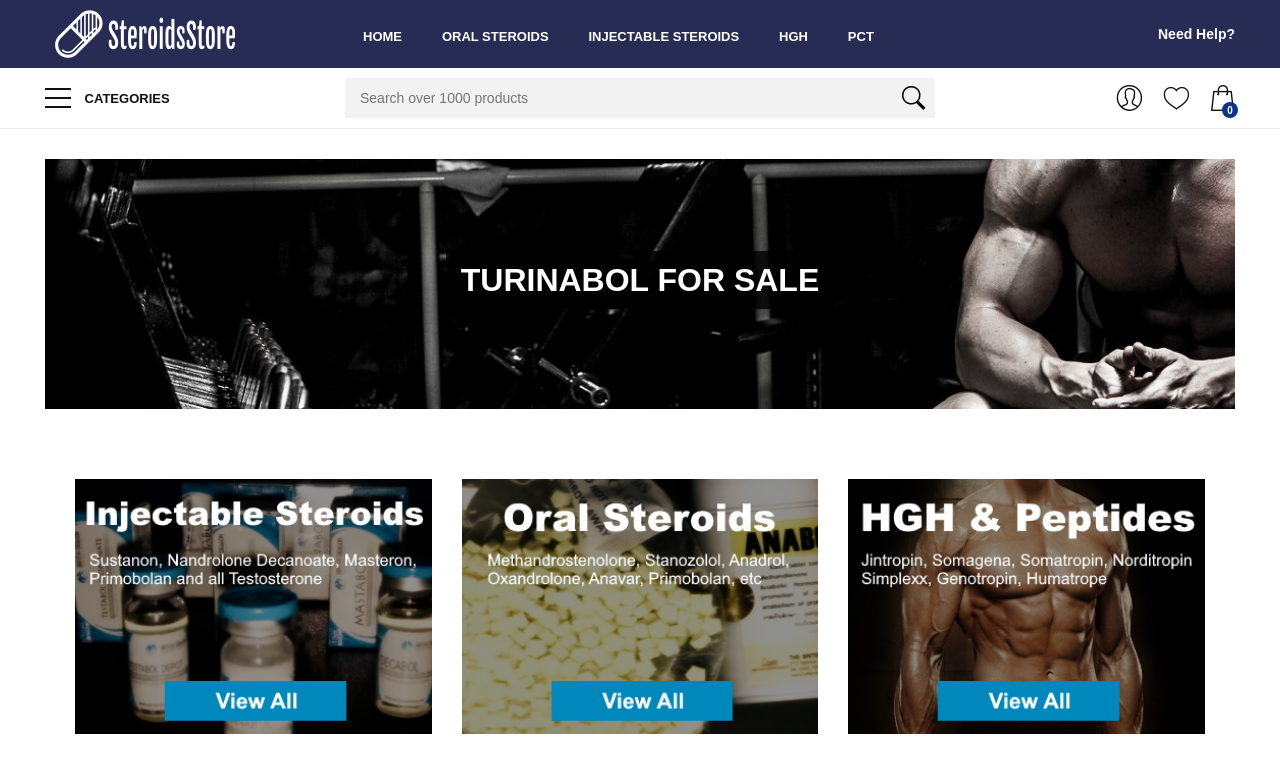Highlight the bounding box coordinates of the region I should click on to meet the following instruction: "Click on the 'Events' link".

None